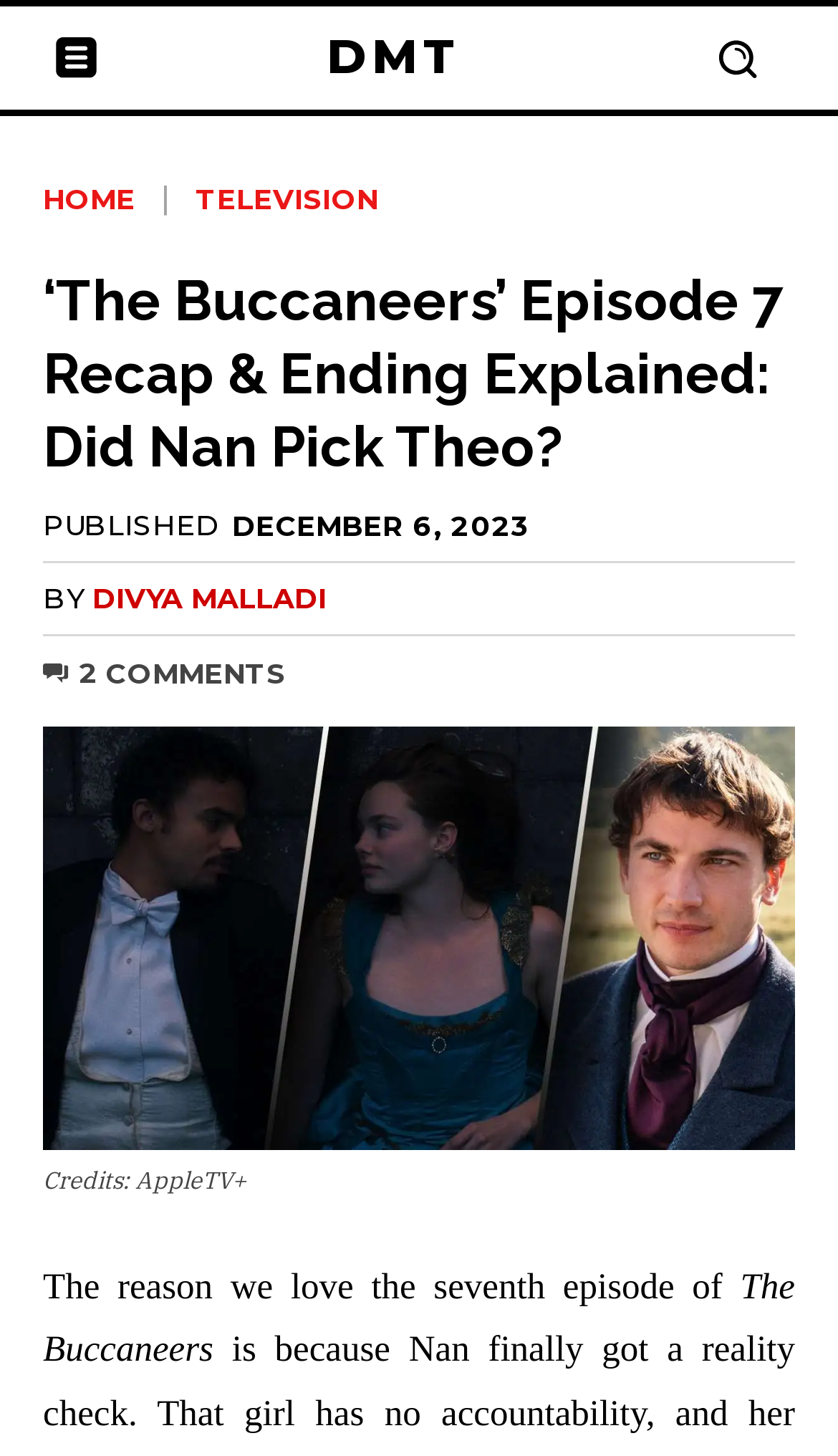How many comments does the article have?
Using the visual information, answer the question in a single word or phrase.

2